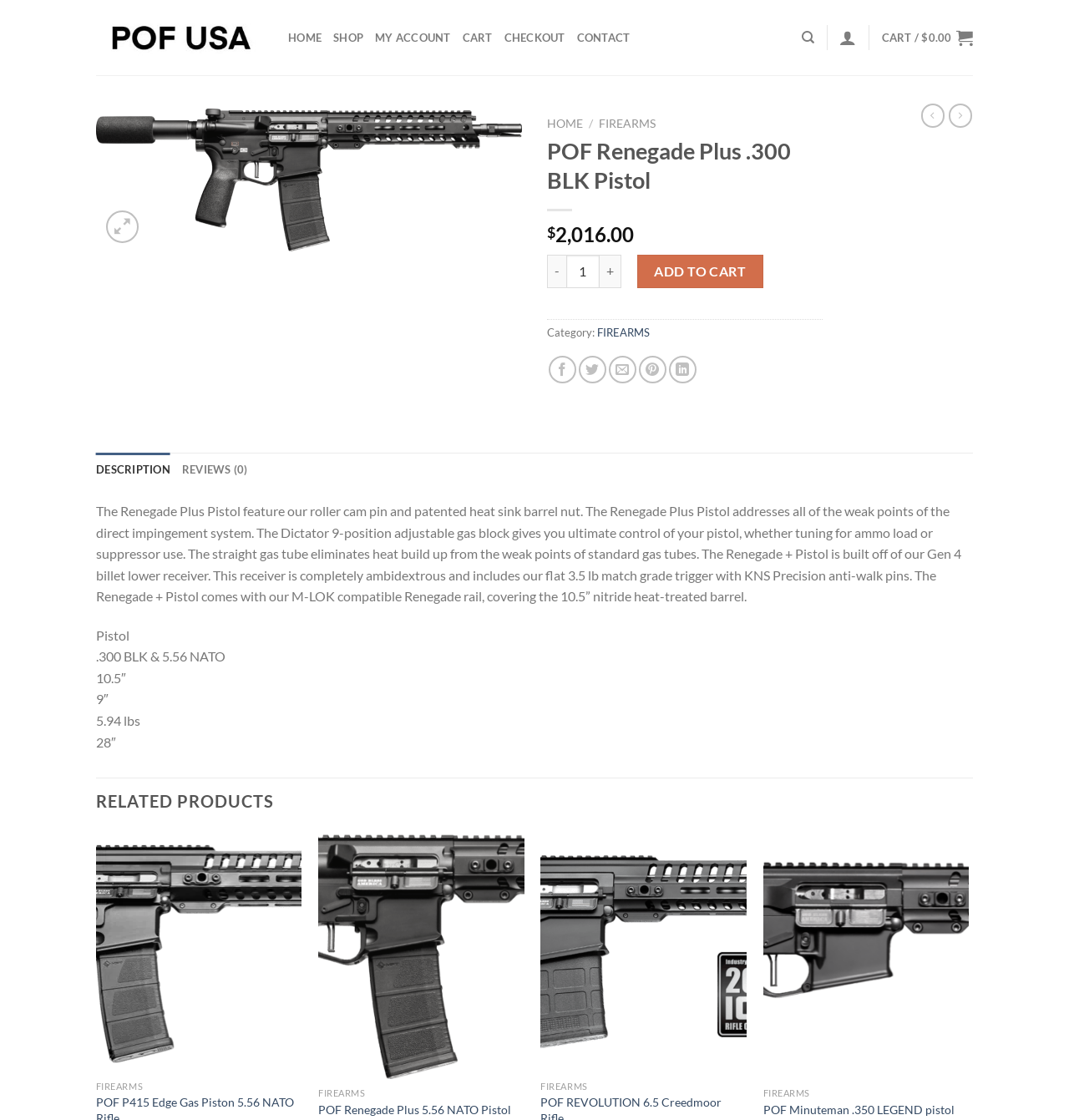Locate the bounding box coordinates of the region to be clicked to comply with the following instruction: "Click the 'DESCRIPTION' tab". The coordinates must be four float numbers between 0 and 1, in the form [left, top, right, bottom].

[0.09, 0.405, 0.159, 0.435]